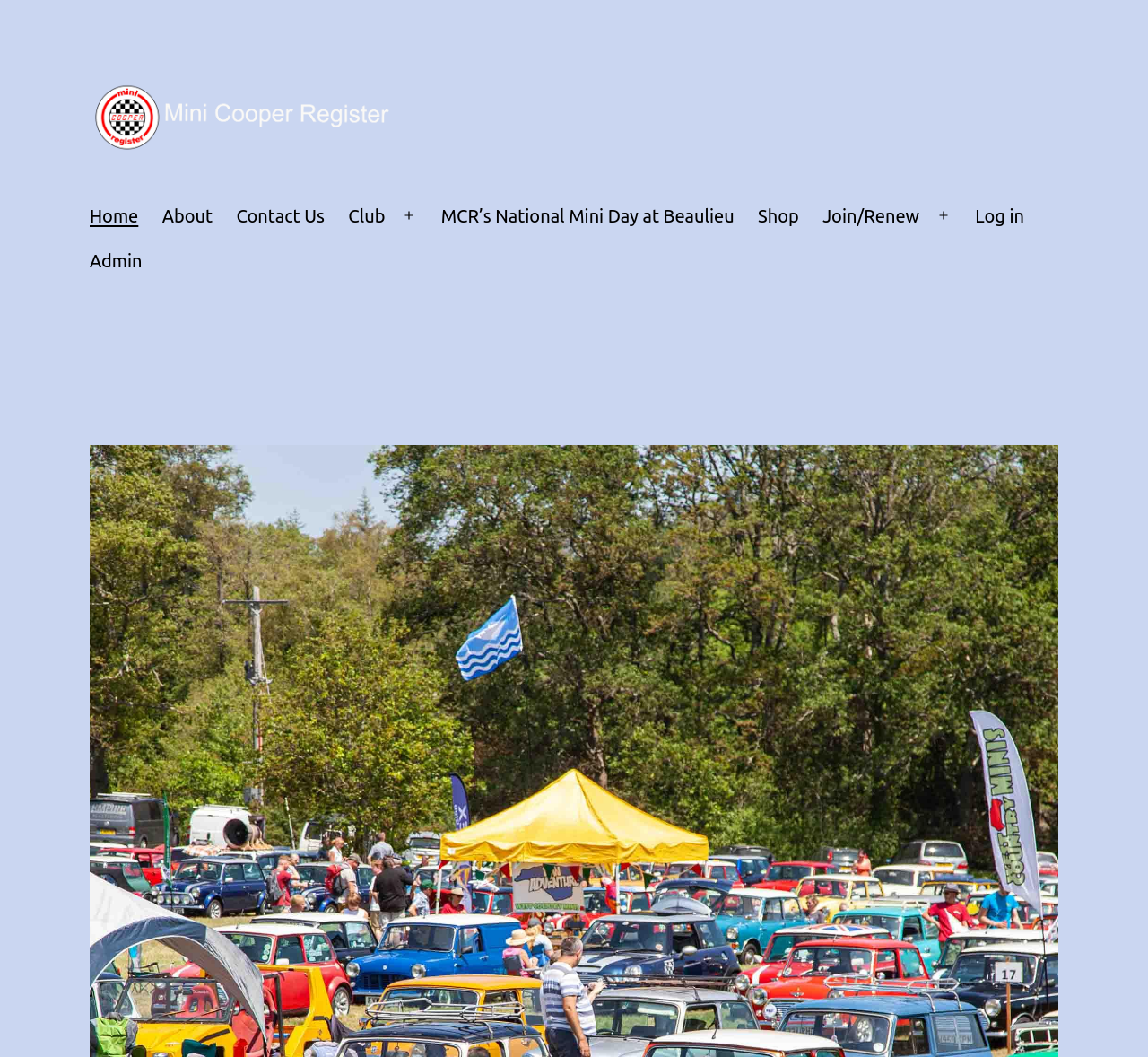What is the position of the 'Contact Us' link?
Using the image, respond with a single word or phrase.

third